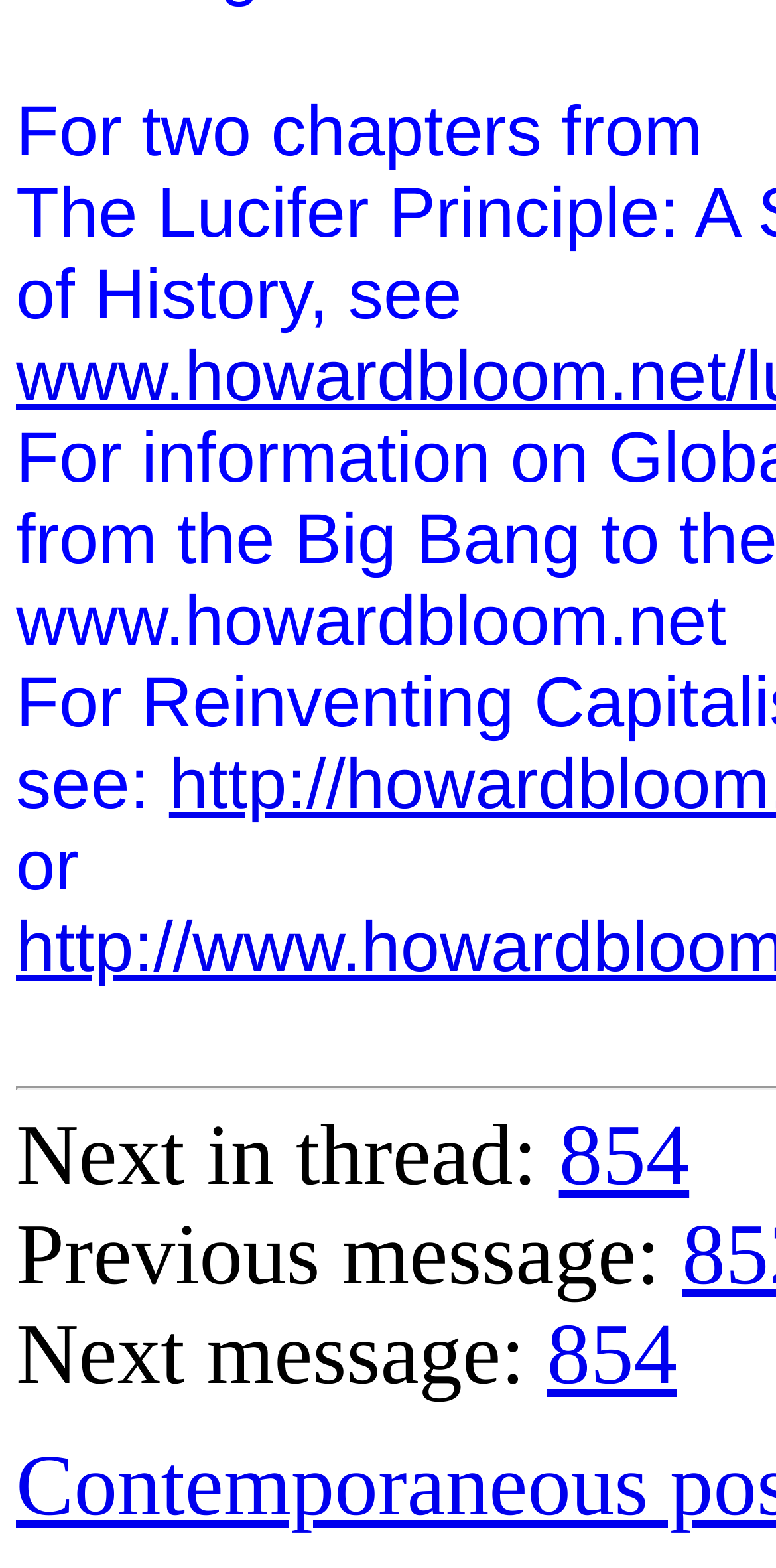Identify the bounding box coordinates for the UI element described as: "www.howardbloom.net".

[0.021, 0.37, 0.936, 0.421]